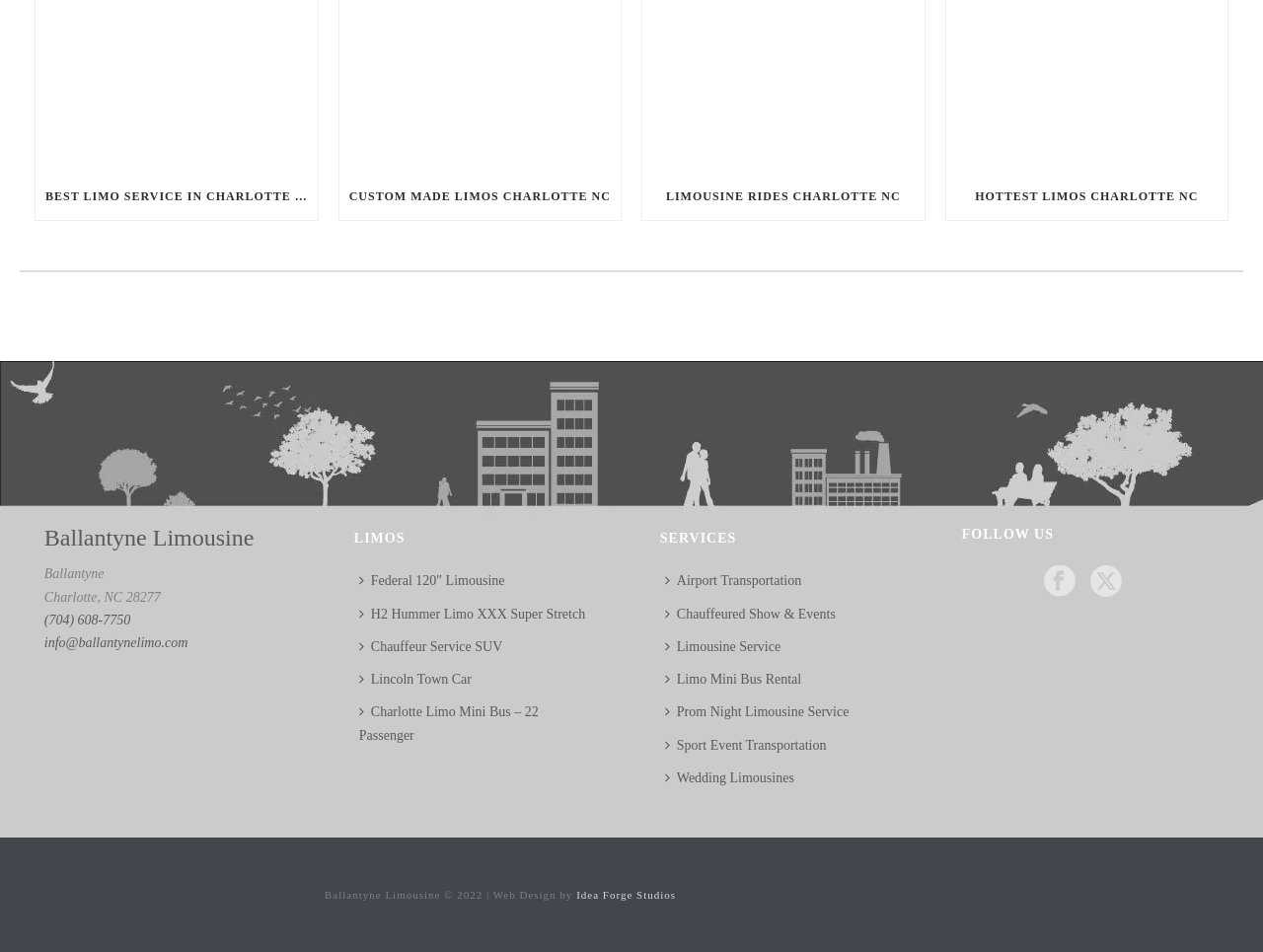Determine the bounding box coordinates of the clickable element to achieve the following action: 'Click on BEST LIMO SERVICE IN CHARLOTTE NC'. Provide the coordinates as four float values between 0 and 1, formatted as [left, top, right, bottom].

[0.028, 0.181, 0.251, 0.231]